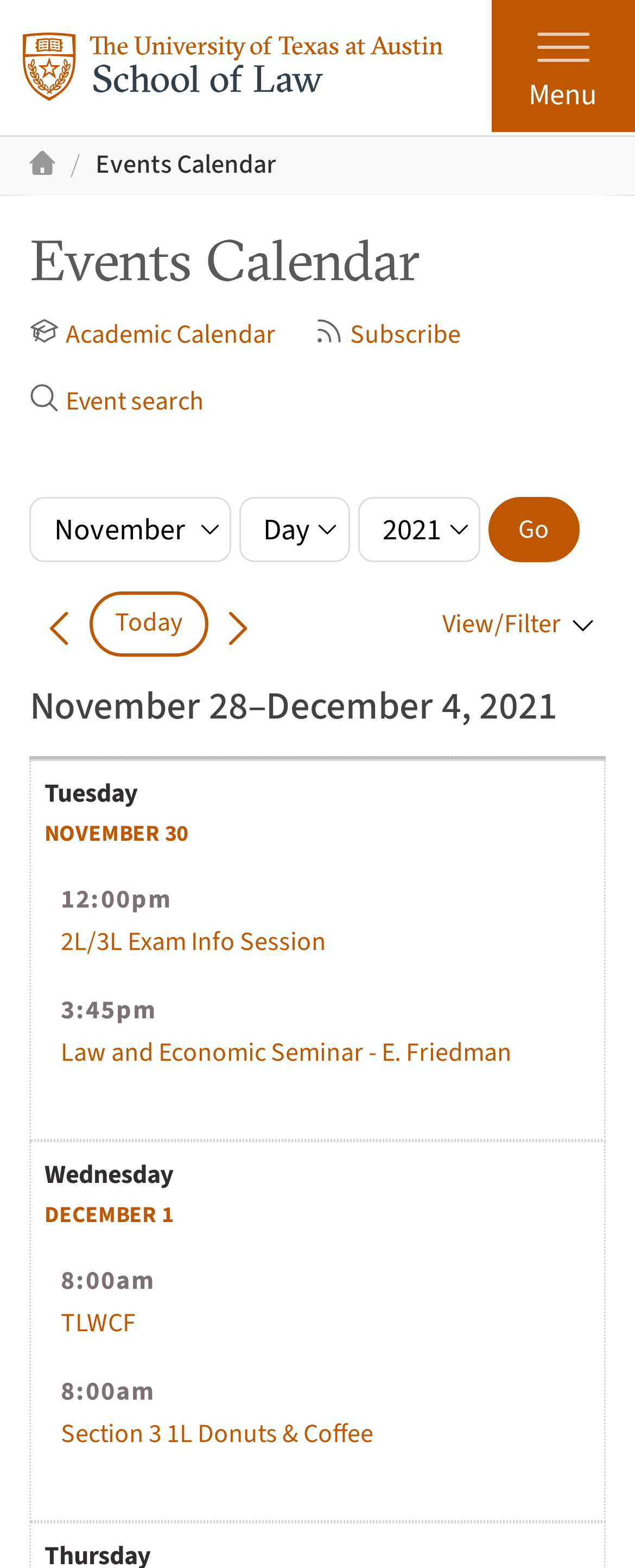Please analyze the image and provide a thorough answer to the question:
What is the purpose of the 'Go' button?

I found the answer by looking at the button element with the text 'Go' which is located next to the combobox elements for selecting a month, day, and year. It seems to be used to navigate to a specific date after selecting it from the comboboxes.